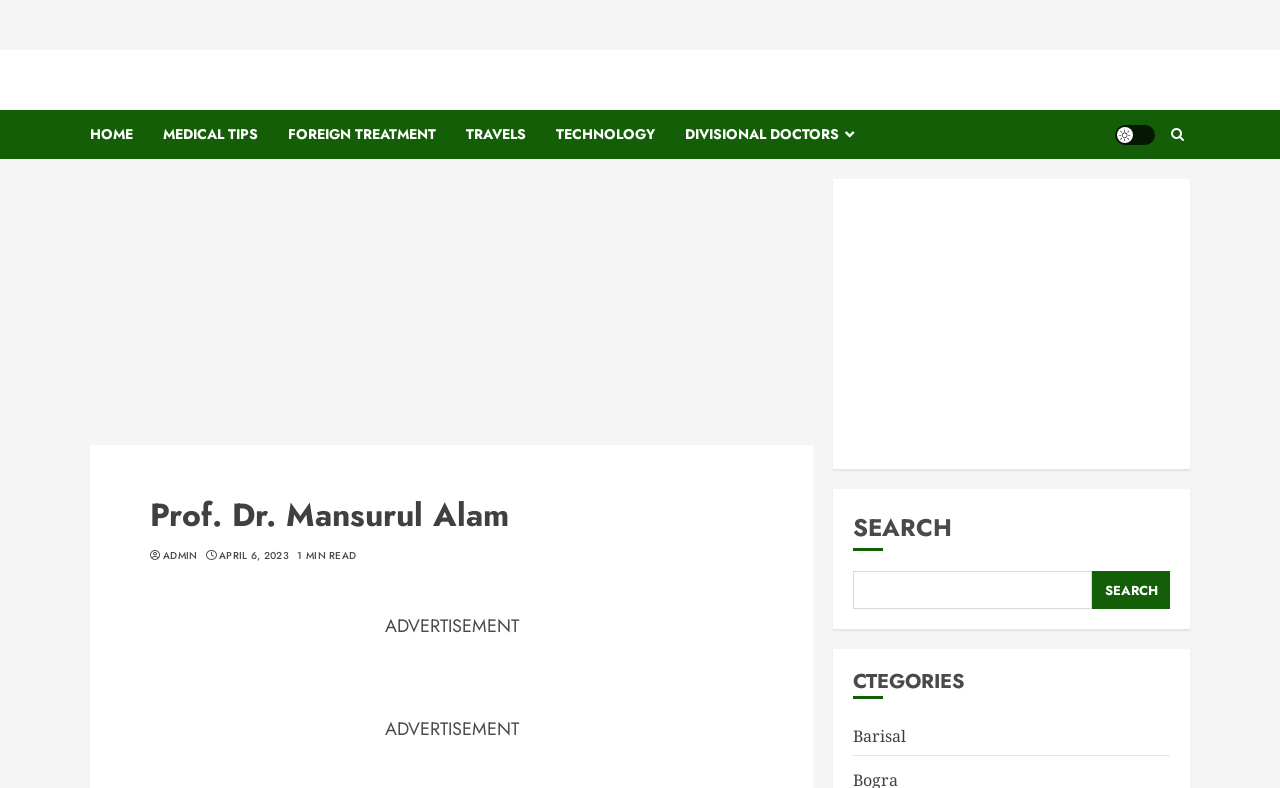What is the headline of the webpage?

Prof. Dr. Mansurul Alam